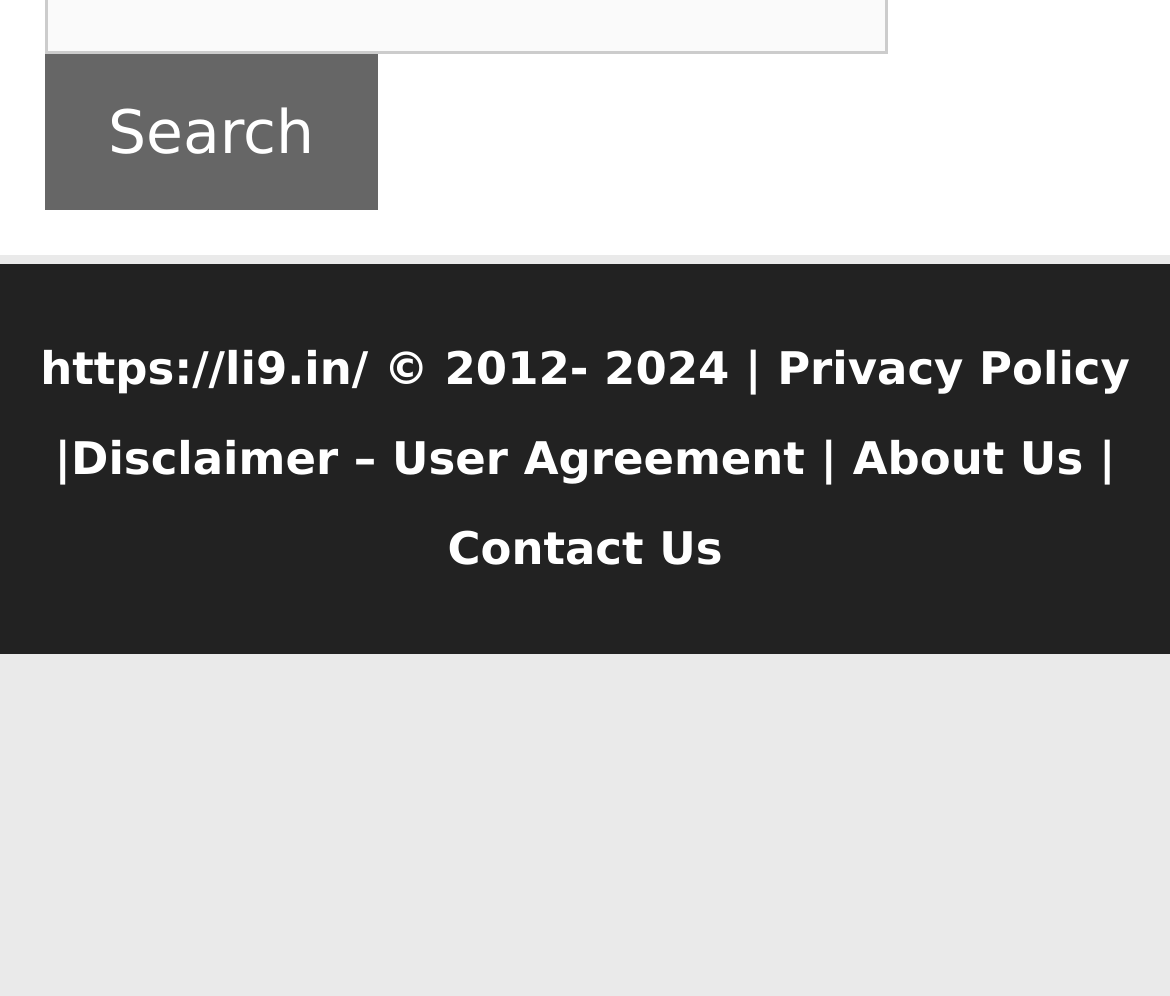Find and provide the bounding box coordinates for the UI element described here: "parent_node: Search for: value="Search"". The coordinates should be given as four float numbers between 0 and 1: [left, top, right, bottom].

[0.038, 0.054, 0.322, 0.211]